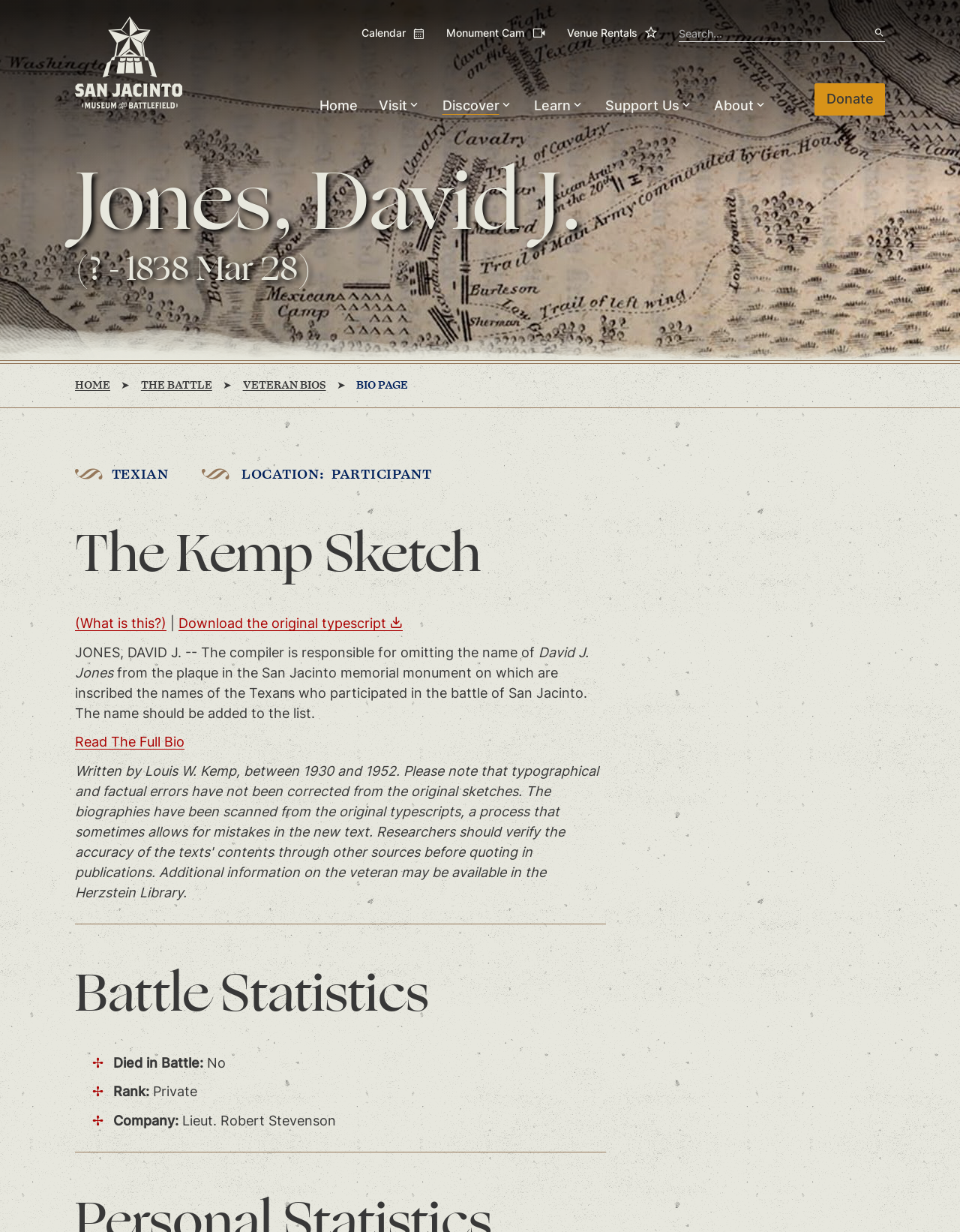Answer the question using only one word or a concise phrase: Is the veteran's name on the plaque in the San Jacinto memorial monument?

No